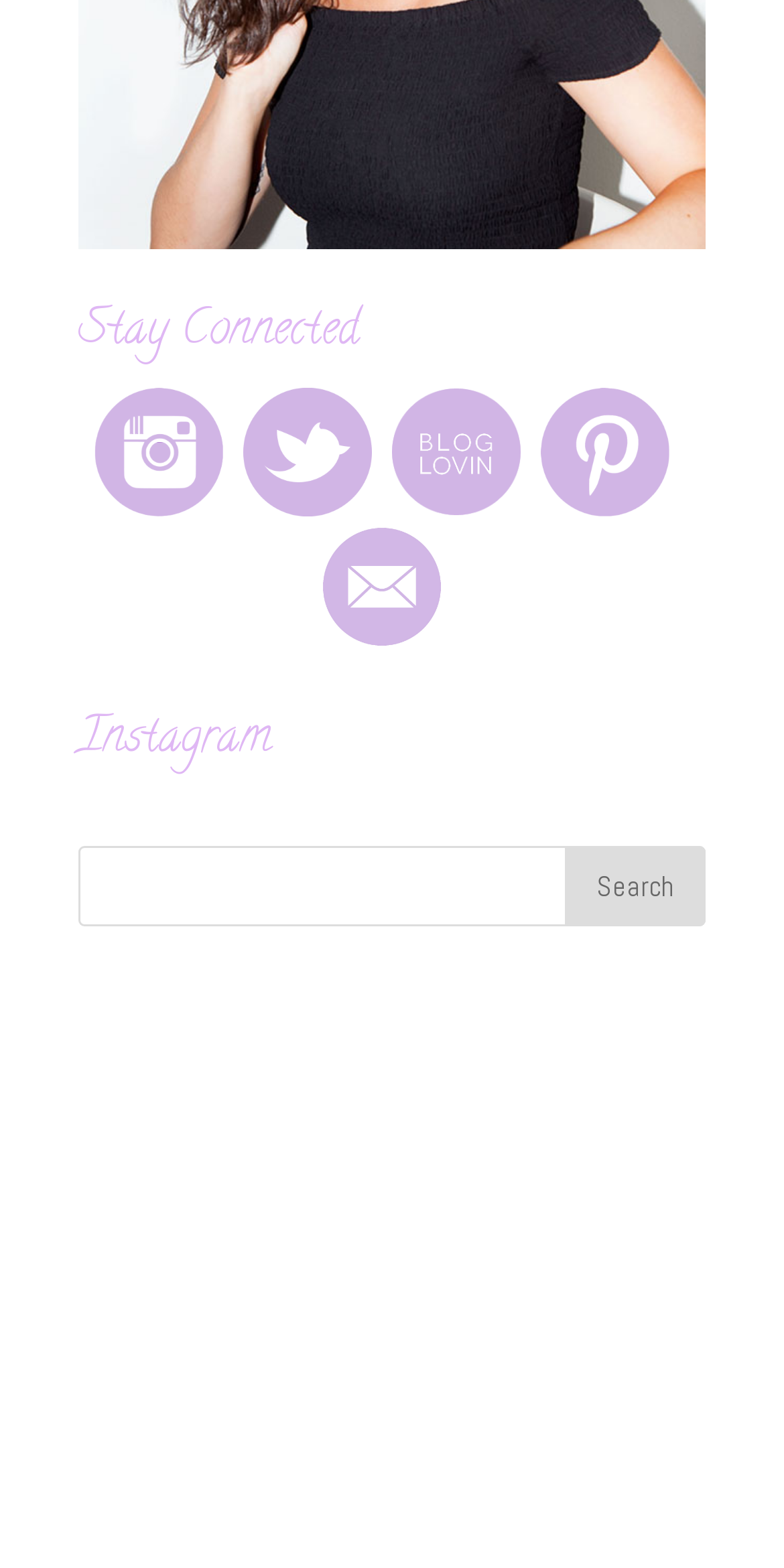Observe the image and answer the following question in detail: What is the position of the Email link?

I compared the y1 and y2 coordinates of the Email link with the social media links and found that the Email link has a higher y1 and y2 value, which means it is positioned below the social media links.